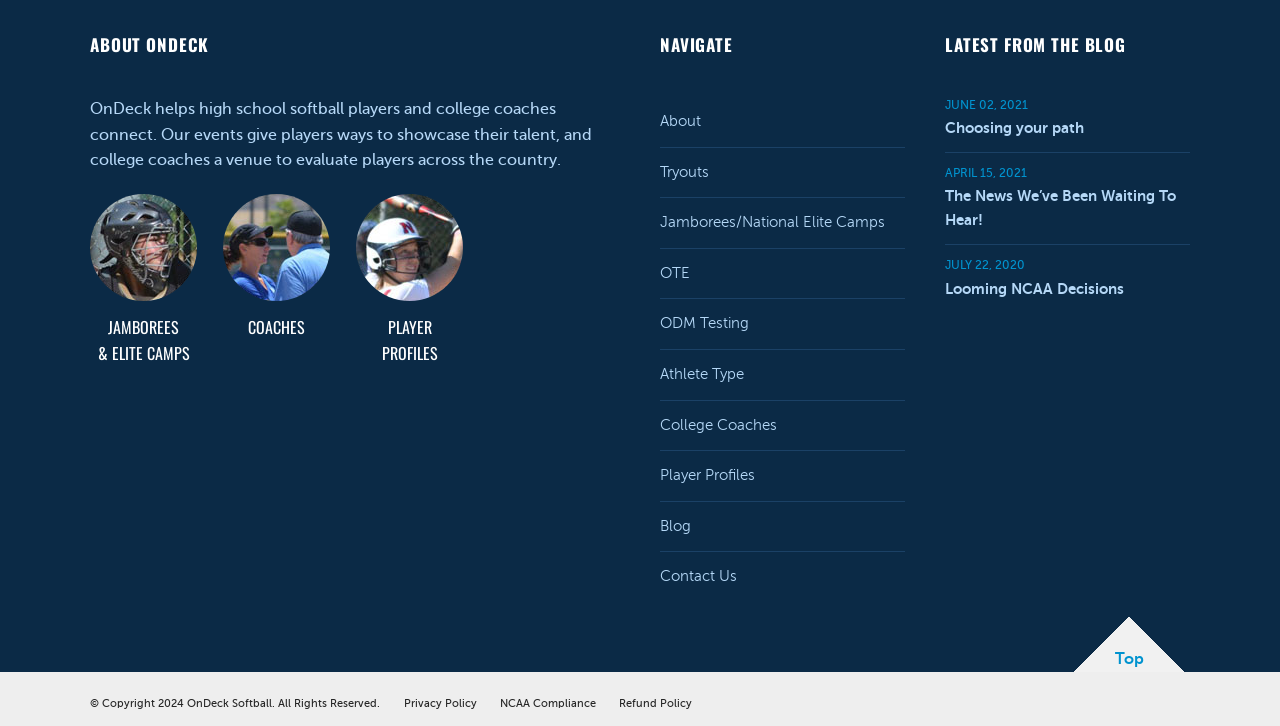What is the main purpose of OnDeck?
Provide a concise answer using a single word or phrase based on the image.

Connect high school softball players and college coaches